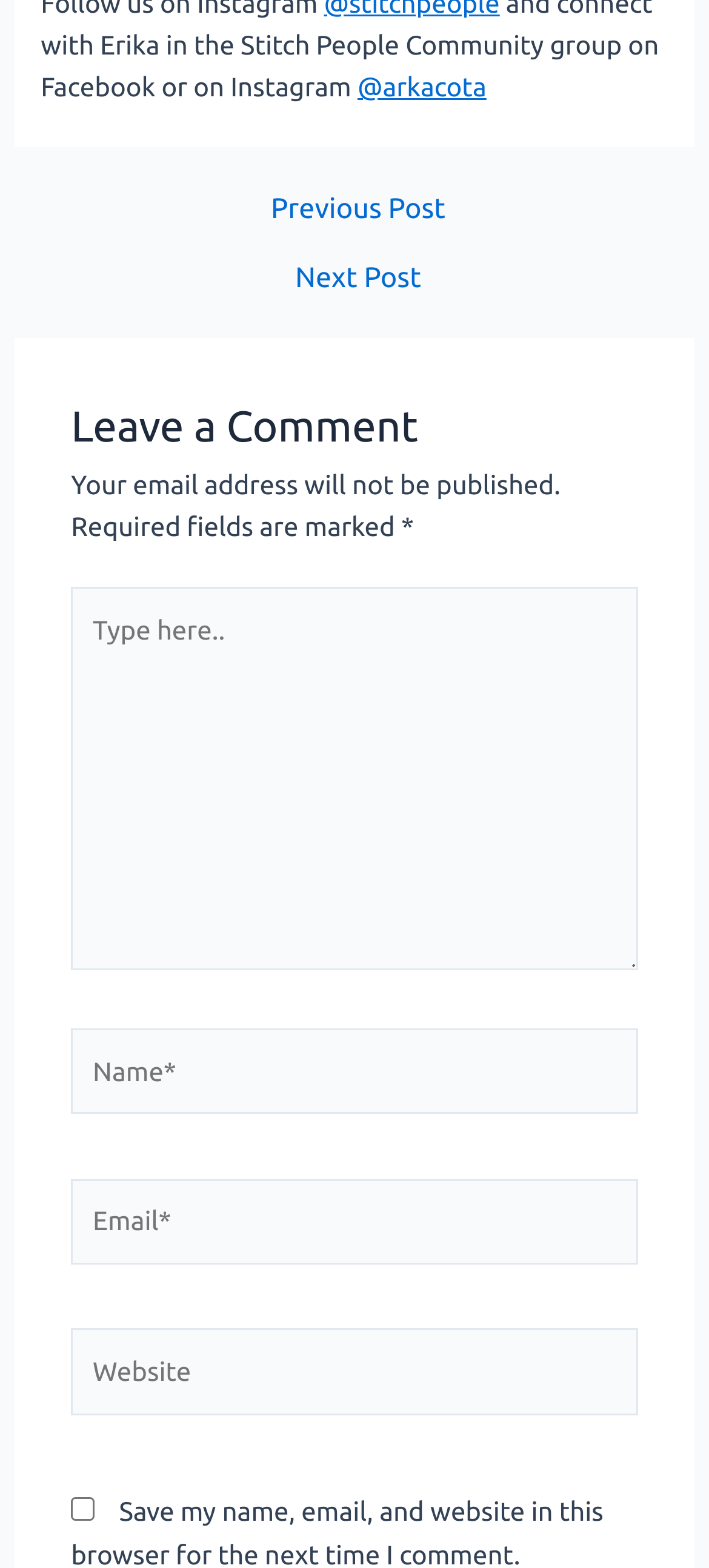What is the position of the 'Previous Post' link relative to the 'Next Post' link? 
Using the information from the image, provide a comprehensive answer to the question.

By comparing the y1 and y2 coordinates of the 'Previous Post' link and the 'Next Post' link, we can determine that the 'Previous Post' link has a smaller y1 and y2 value, indicating that it is positioned above the 'Next Post' link.